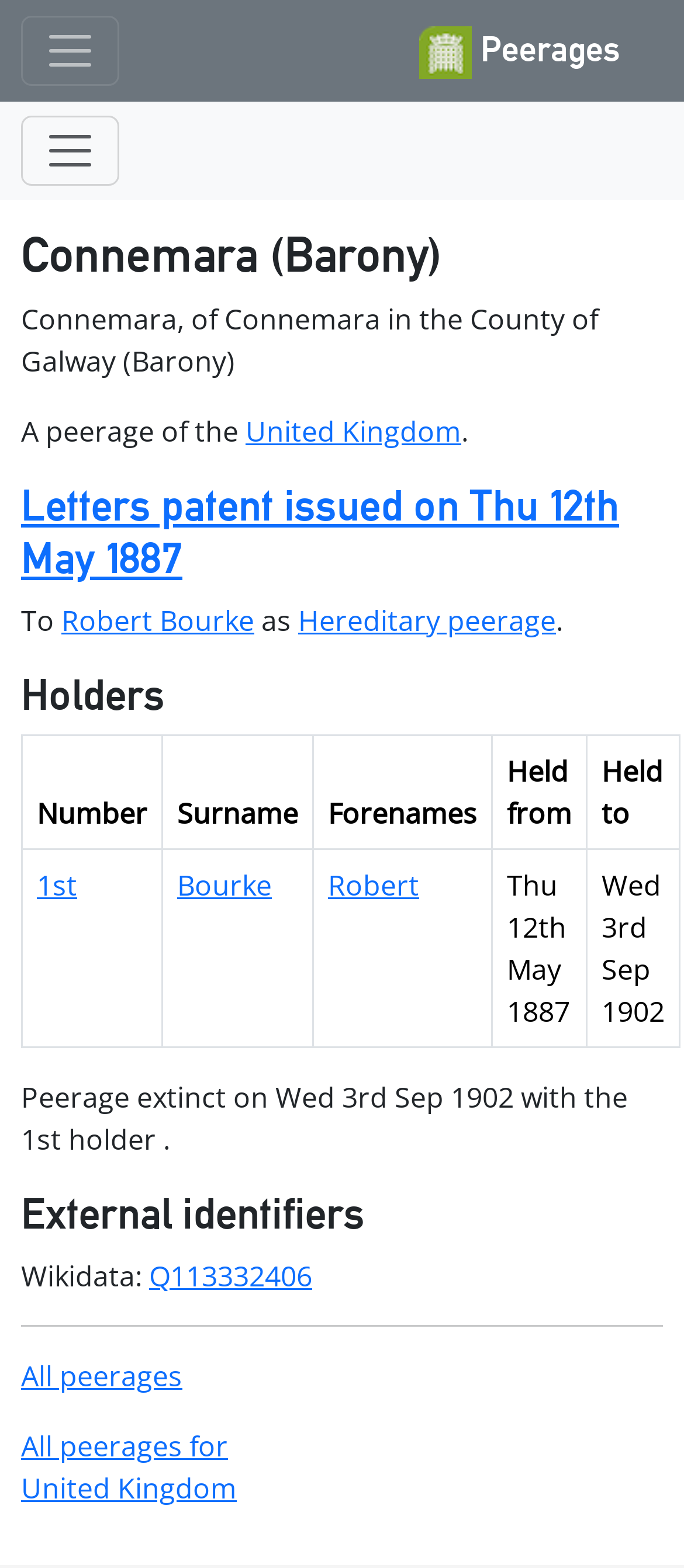Explain the webpage's layout and main content in detail.

The webpage is about the Connemara (Barony) peerage. At the top, there is a navigation menu with a toggle button on the left and a Peerages logo on the right, which is an image. Below the navigation menu, there is a main section with a heading that reads "Connemara (Barony)". 

Under the heading, there is a paragraph of text that describes the peerage, stating that it is a peerage of the United Kingdom. Below this paragraph, there is another heading that reads "Letters patent issued on Thu 12th May 1887", which is also a link. 

The next section describes the peerage holder, stating that it was granted to Robert Bourke as a hereditary peerage. Below this, there is a heading that reads "Holders", followed by a table with five columns: Number, Surname, Forenames, Held from, and Held to. The table has one row of data, which lists the 1st holder, Robert Bourke, with his held-from and held-to dates.

Further down, there is a paragraph of text that states that the peerage became extinct on Wed 3rd Sep 1902 with the 1st holder. Below this, there is a heading that reads "External identifiers", followed by a link to the peerage's Wikidata page. 

At the bottom of the page, there is a horizontal separator, followed by two links: "All peerages" and "All peerages for United Kingdom".